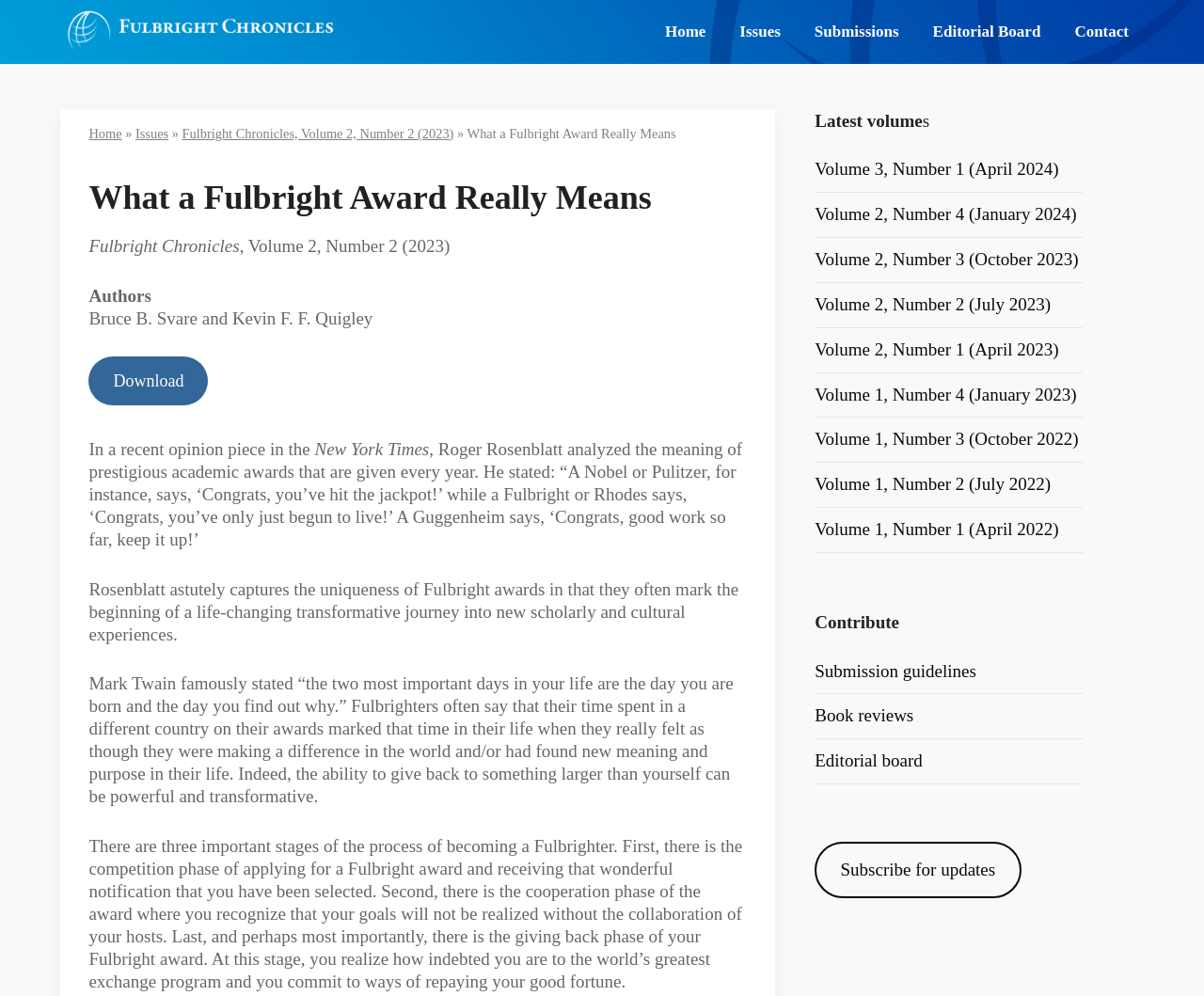Please reply with a single word or brief phrase to the question: 
Who are the authors of the current issue?

Bruce B. Svare and Kevin F. F. Quigley